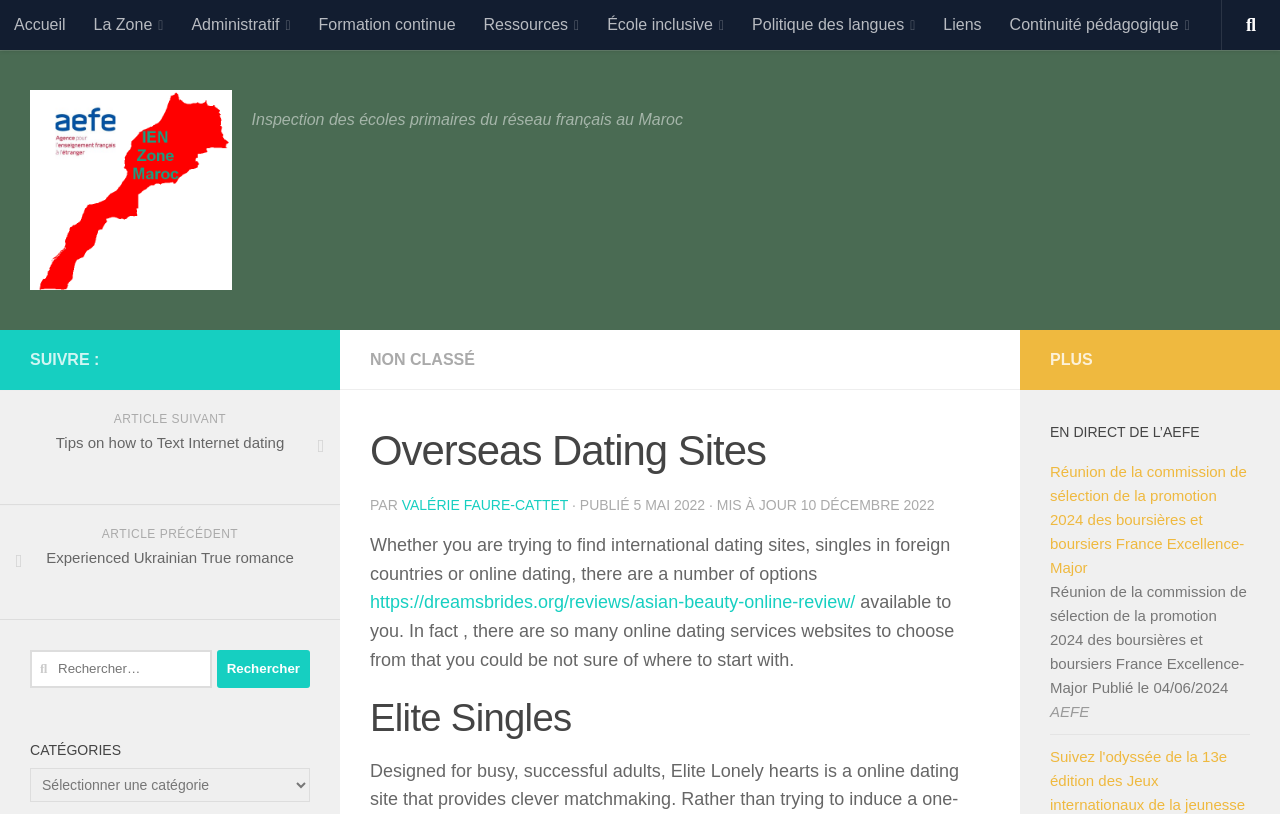Find the bounding box coordinates of the area to click in order to follow the instruction: "Read the article 'Elite Singles'".

[0.289, 0.851, 0.773, 0.912]